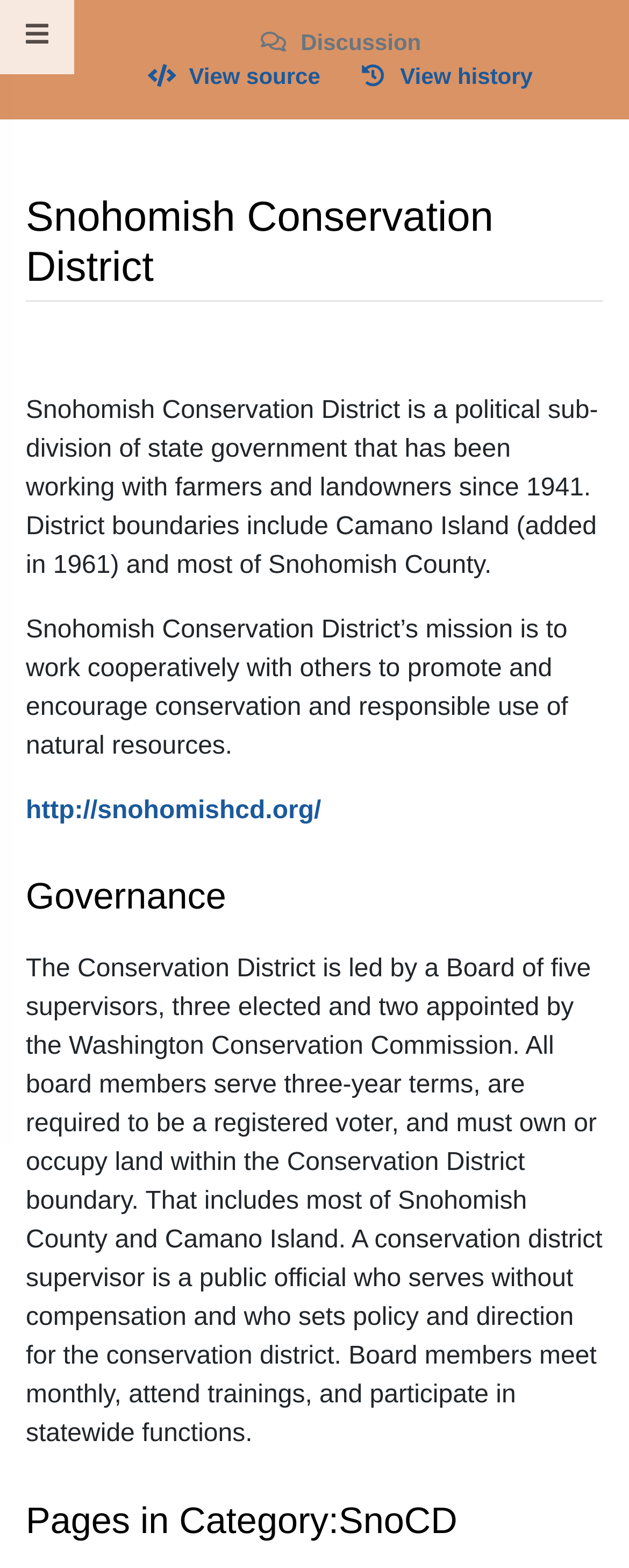What is the boundary of Snohomish Conservation District?
Please answer the question with as much detail and depth as you can.

The webpage states that district boundaries include Camano Island (added in 1961) and most of Snohomish County, as mentioned in the first paragraph.